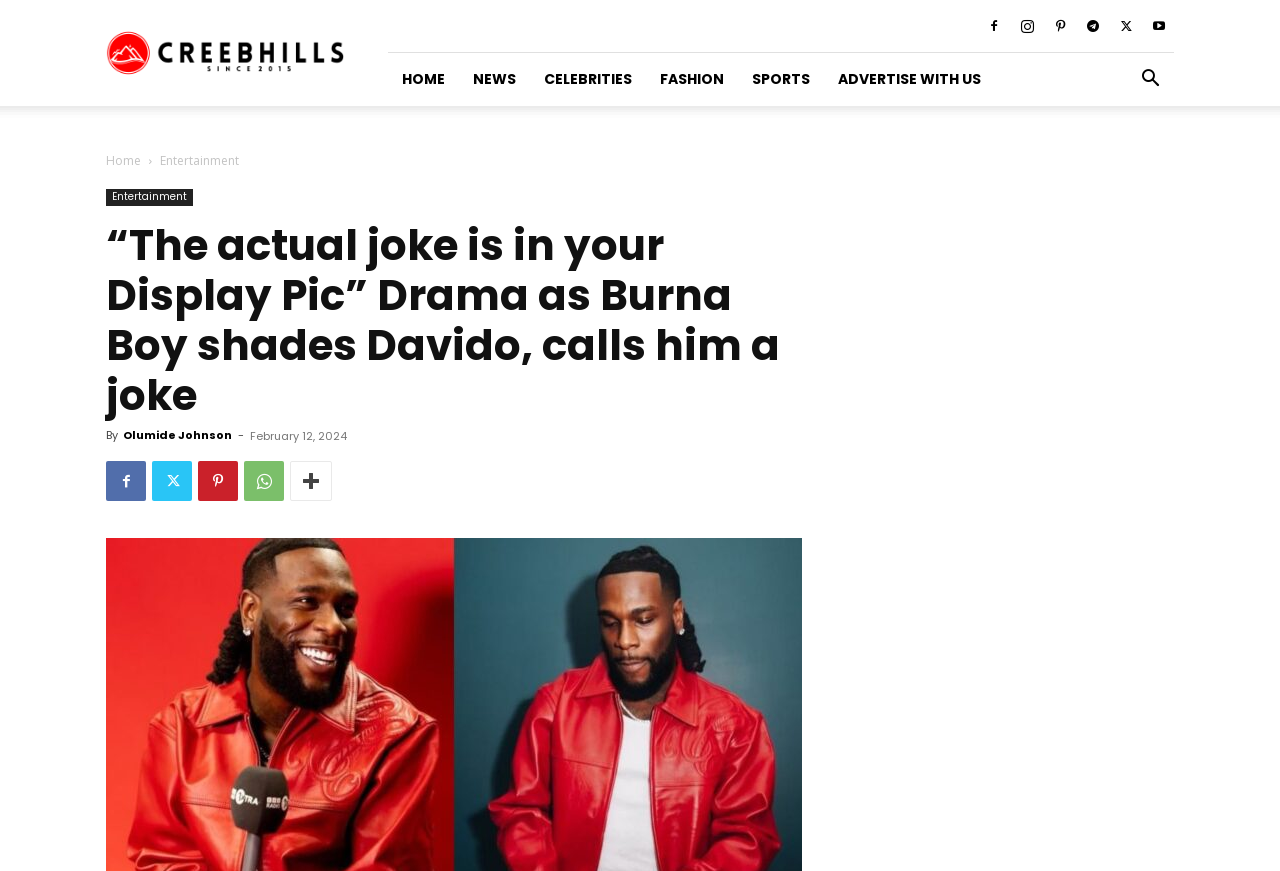Identify the bounding box coordinates of the clickable region to carry out the given instruction: "Click on the Facebook share link".

[0.083, 0.529, 0.114, 0.575]